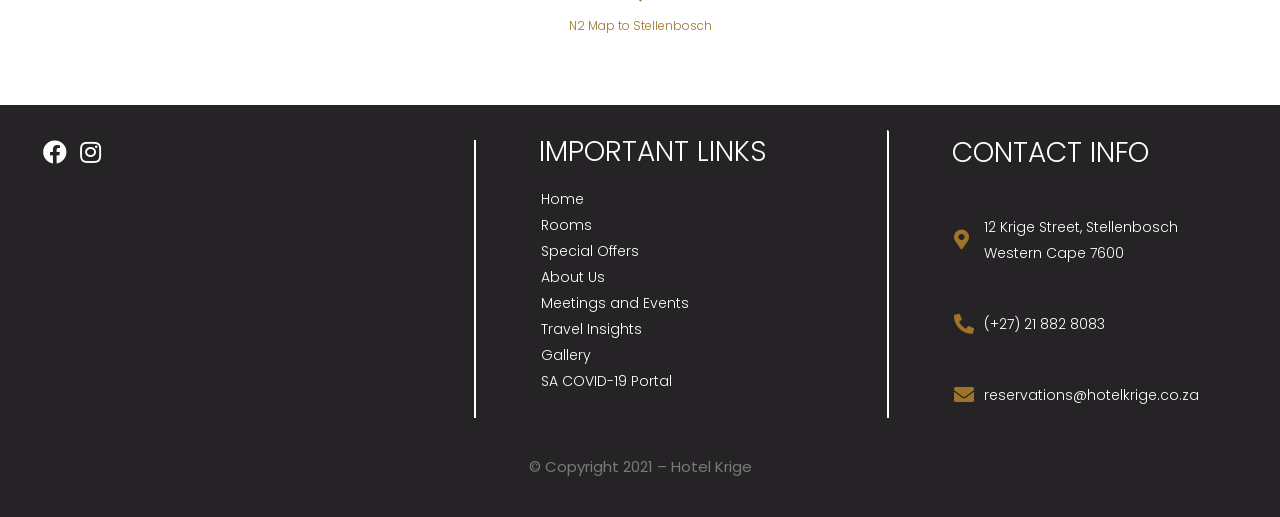Please identify the bounding box coordinates of the element's region that needs to be clicked to fulfill the following instruction: "Visit Facebook page". The bounding box coordinates should consist of four float numbers between 0 and 1, i.e., [left, top, right, bottom].

[0.034, 0.27, 0.052, 0.316]